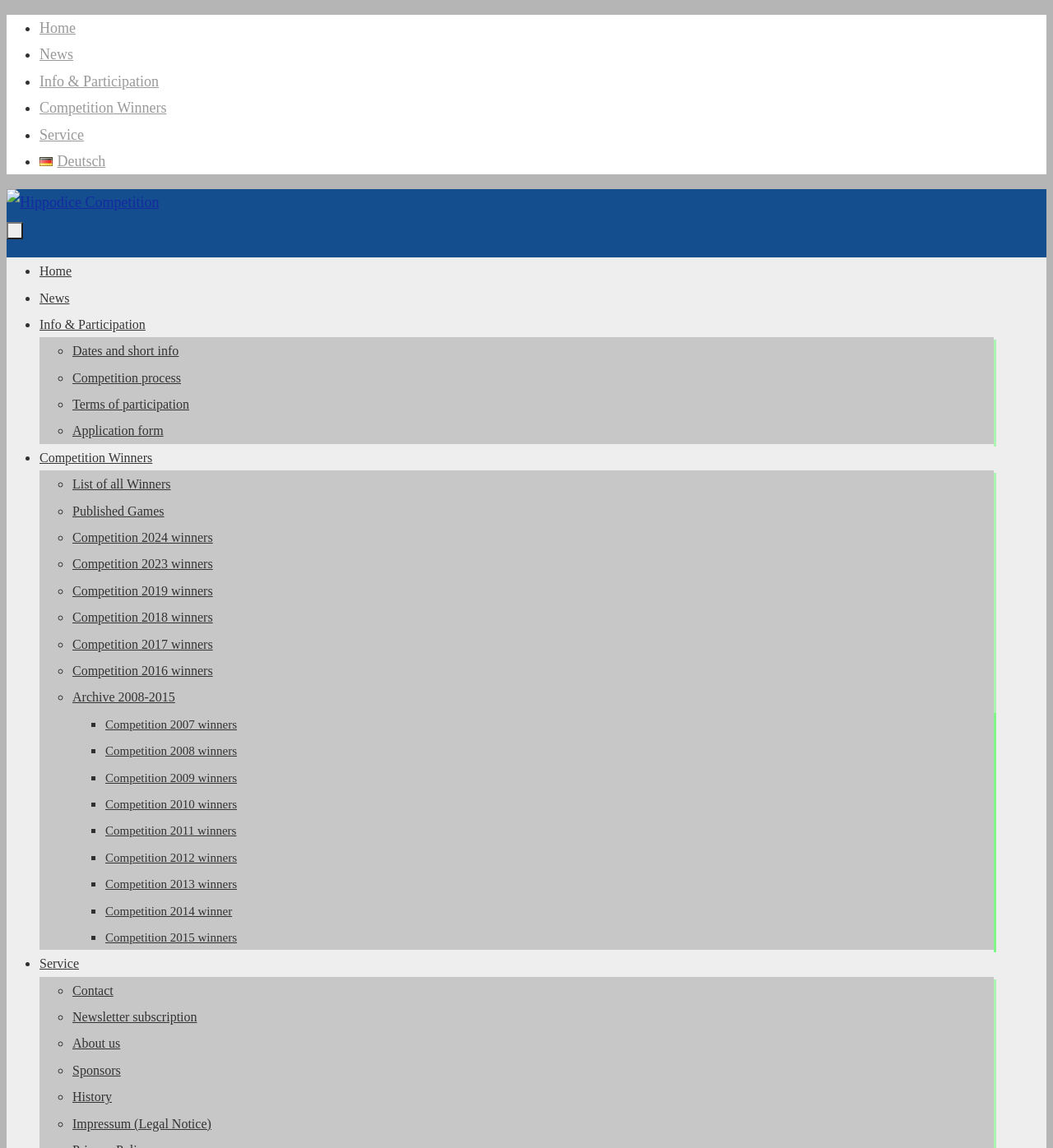What is the name of the competition?
Give a detailed response to the question by analyzing the screenshot.

The name of the competition can be found in the link 'Hippodice Competition' at the top of the webpage, which is also the title of the webpage.